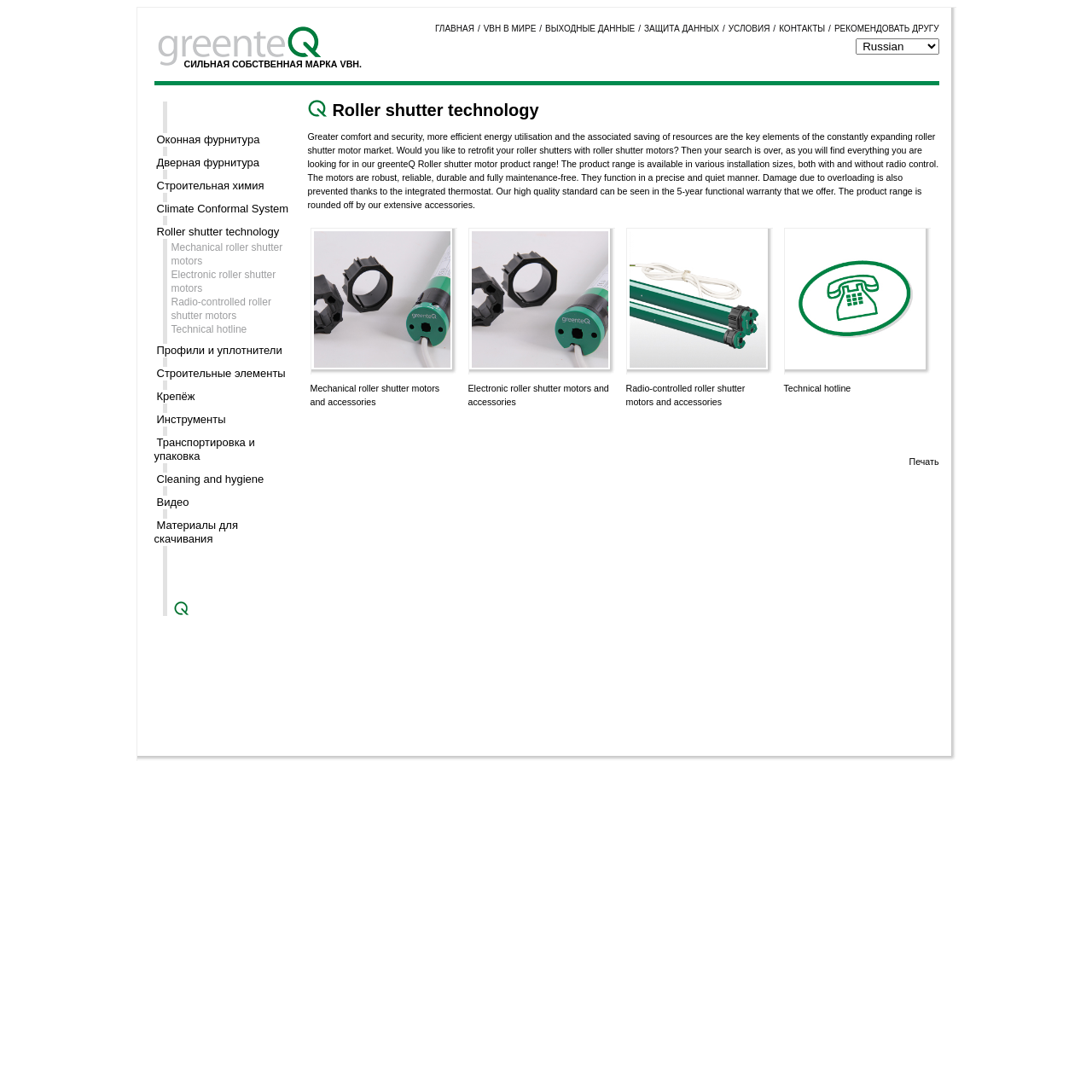Find the bounding box coordinates for the area that must be clicked to perform this action: "Click on the 'Roller shutter technology' link".

[0.141, 0.206, 0.256, 0.218]